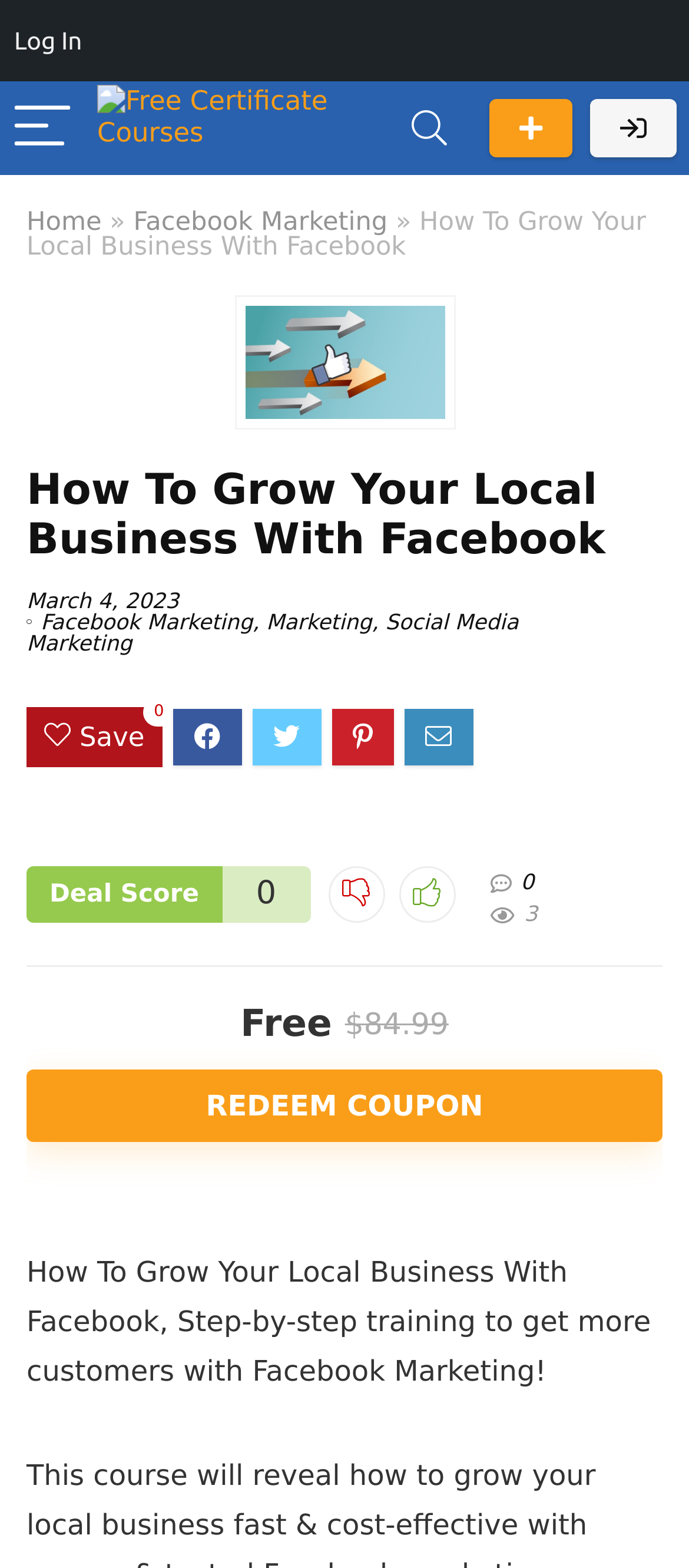What is the purpose of the button 'REDEEM COUPON'?
Please analyze the image and answer the question with as much detail as possible.

The purpose of the button 'REDEEM COUPON' can be inferred by its text which suggests that it is used to redeem a coupon, possibly for the deal mentioned on the webpage.